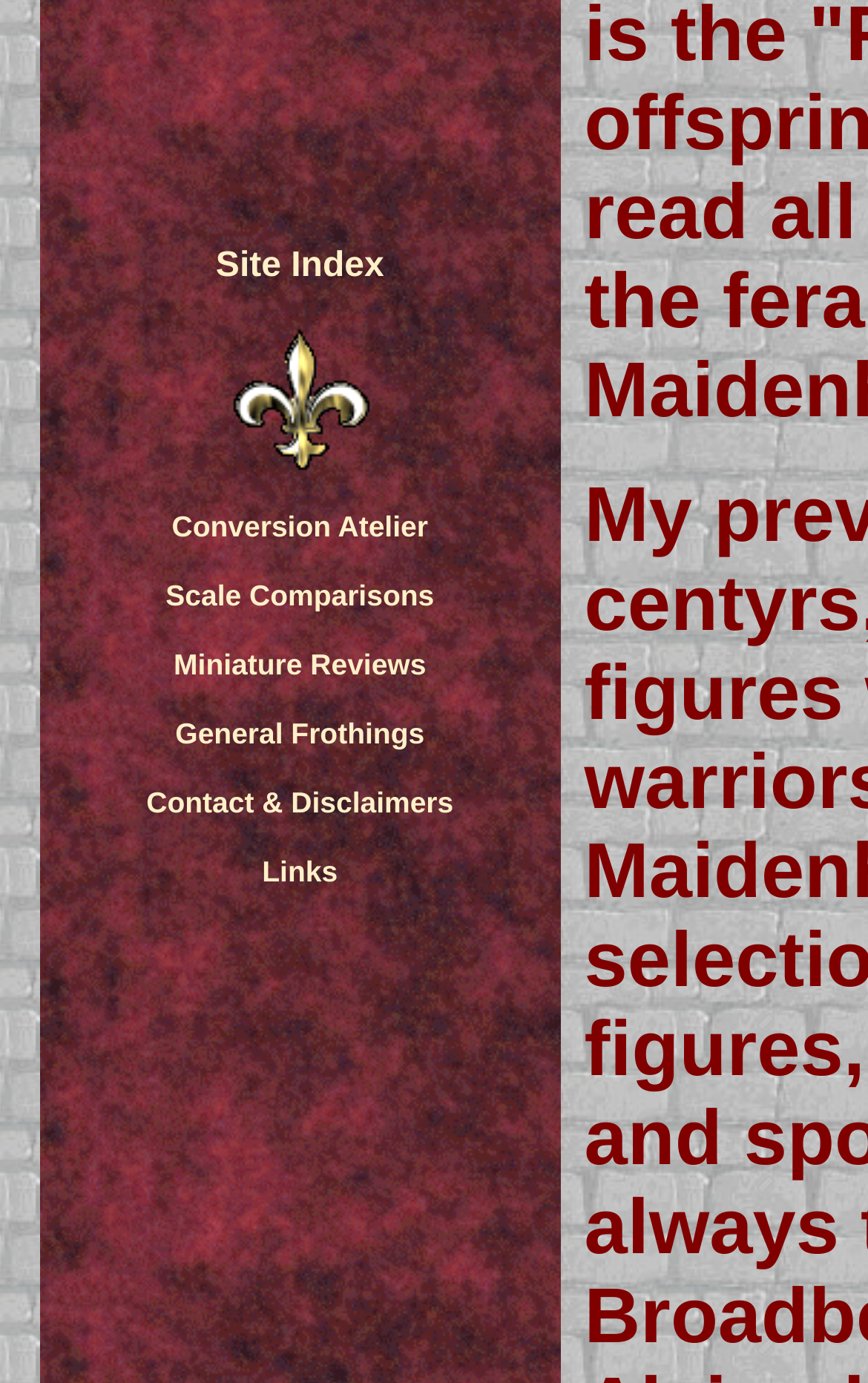Give a succinct answer to this question in a single word or phrase: 
How many links are on the webpage?

6